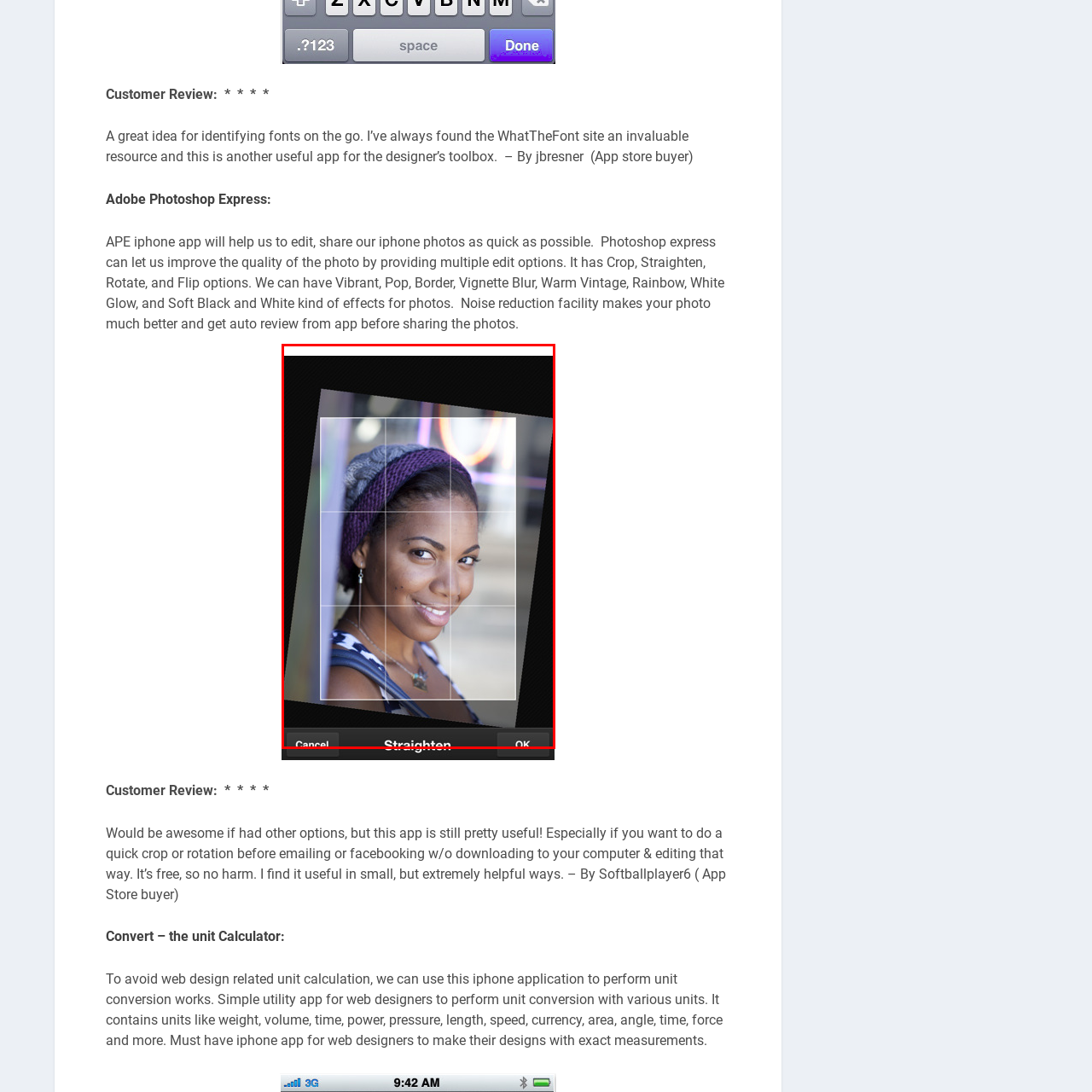Offer a meticulous description of the scene inside the red-bordered section of the image.

The image features a young woman smiling confidently, showcasing a friendly and approachable demeanor. She has stylish hair, partially styled in a braid adorned with a thick, knitted headband in a muted color, which adds a touch of chic to her look. The photo appears to depict her in the midst of editing an image, as indicated by the overlay of a grid intended for alignment or straightening purposes at the bottom of the screen. This functionality is part of a photo editing application's features, designed to enhance and refine photographs quickly and intuitively. The application seems user-friendly, as hinted by the clear options provided, such as "Straighten," alongside easy access to cancel or confirm actions. Overall, the image highlights the app's practical tools for photo editing on mobile devices, ideal for users looking to improve their images before sharing.